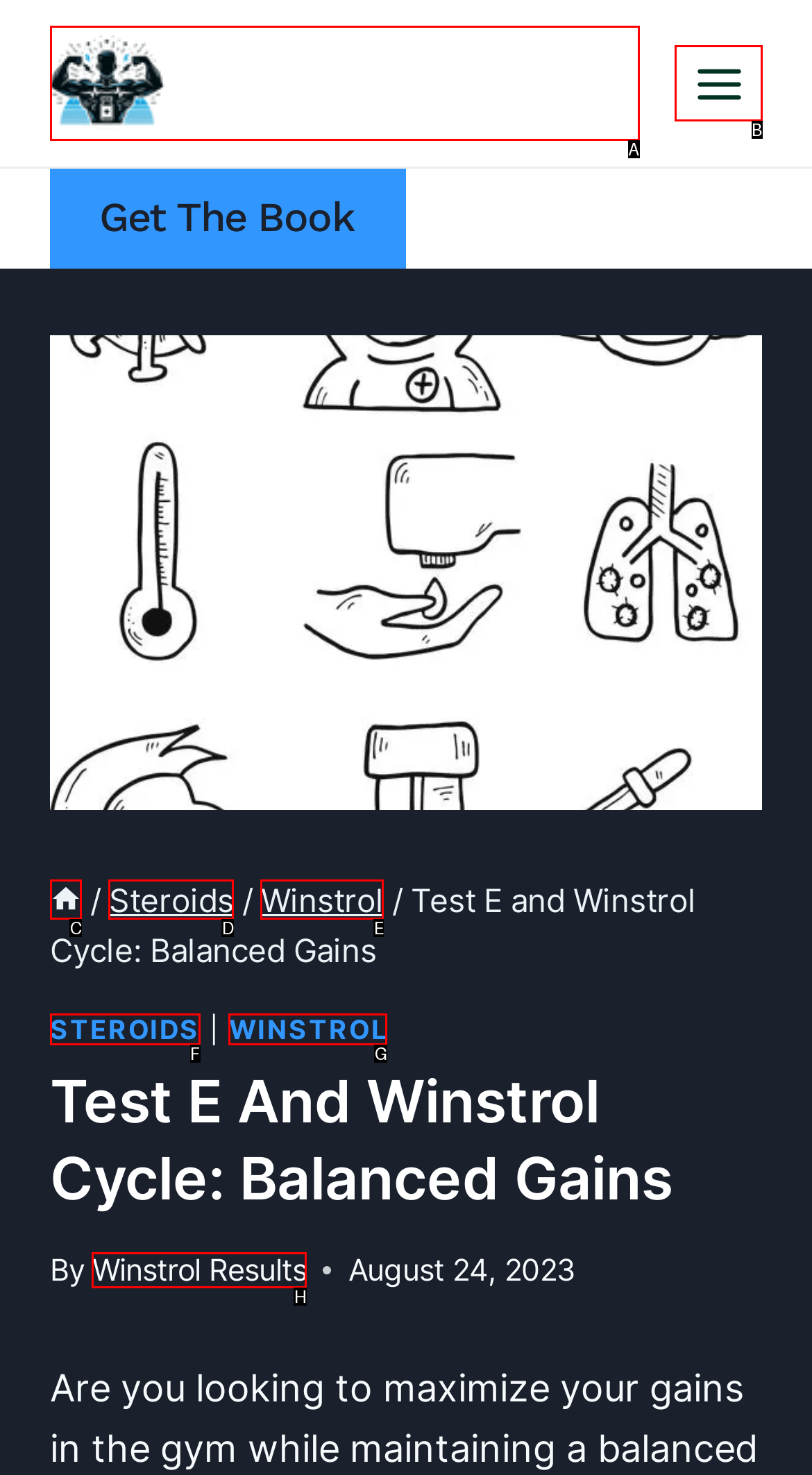Determine which HTML element best suits the description: Toggle Menu. Reply with the letter of the matching option.

B